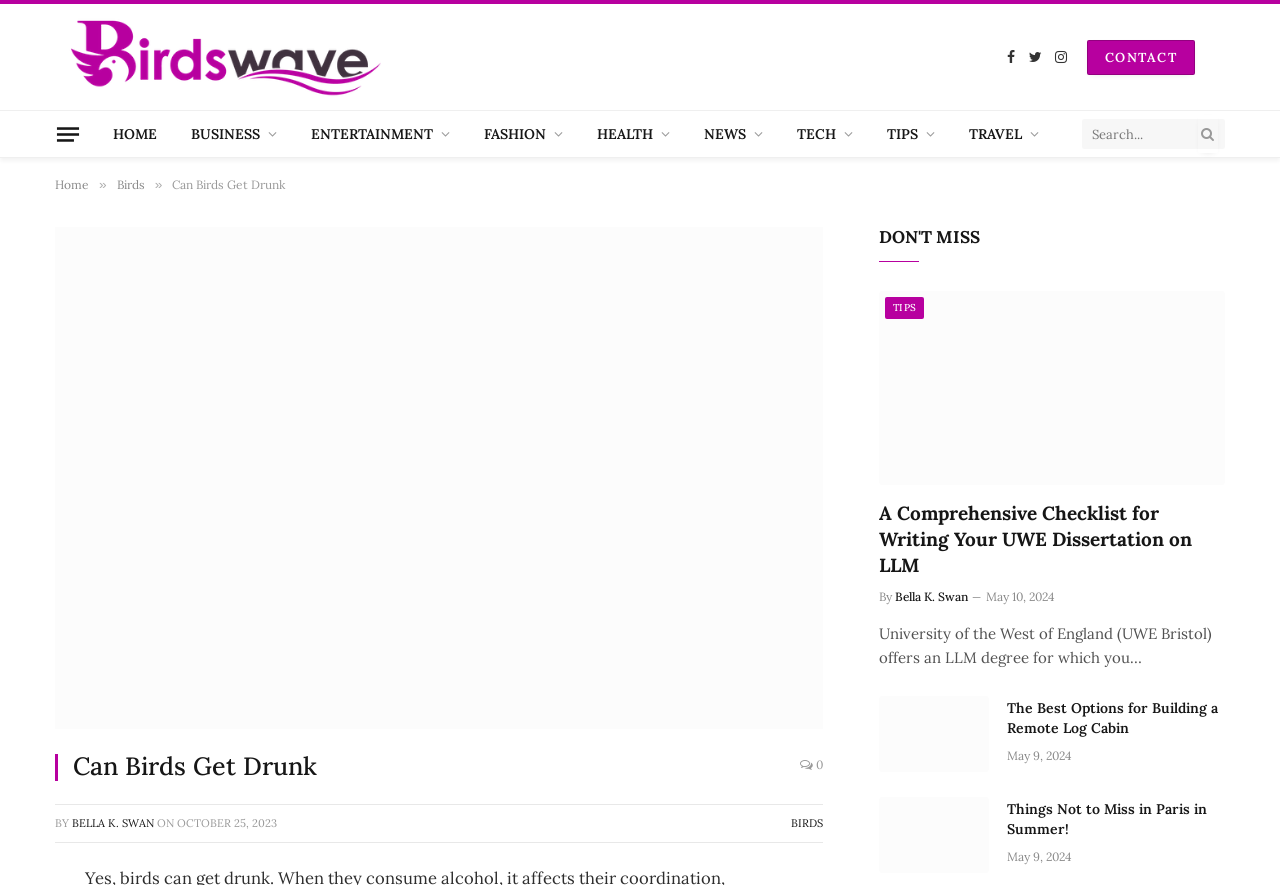What is the date of the article 'A Comprehensive Checklist for Writing Your UWE Dissertation on LLM'?
Answer with a single word or phrase, using the screenshot for reference.

May 10, 2024